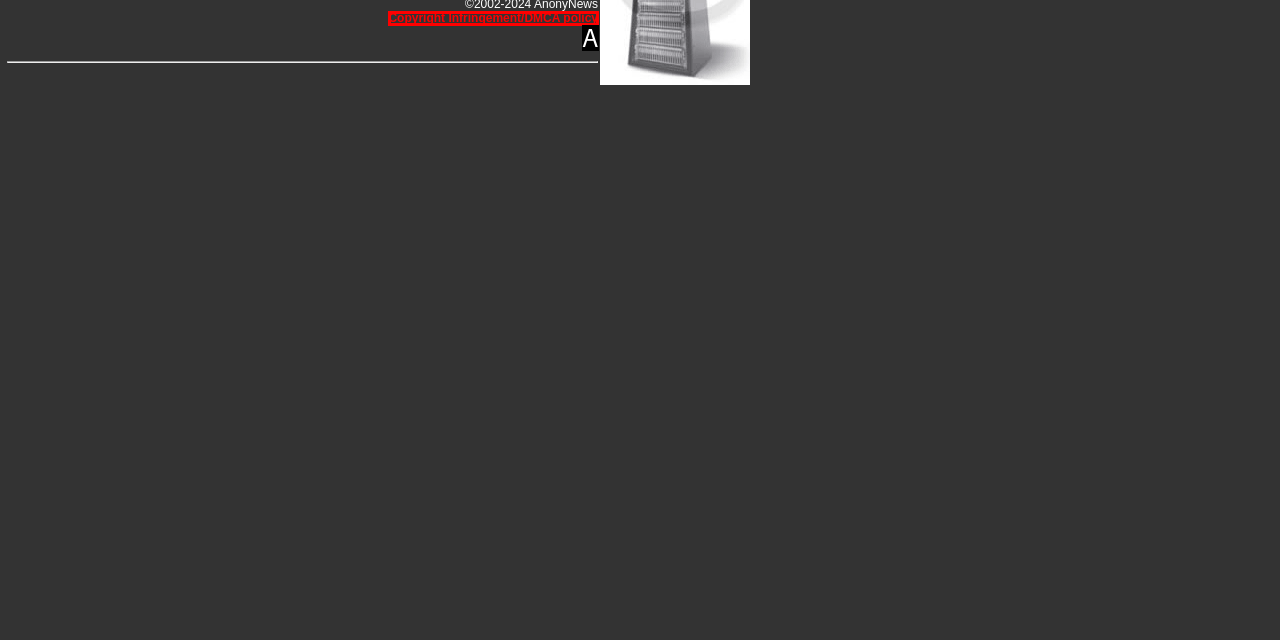Identify which HTML element aligns with the description: Copyright Infringement/DMCA policy
Answer using the letter of the correct choice from the options available.

A